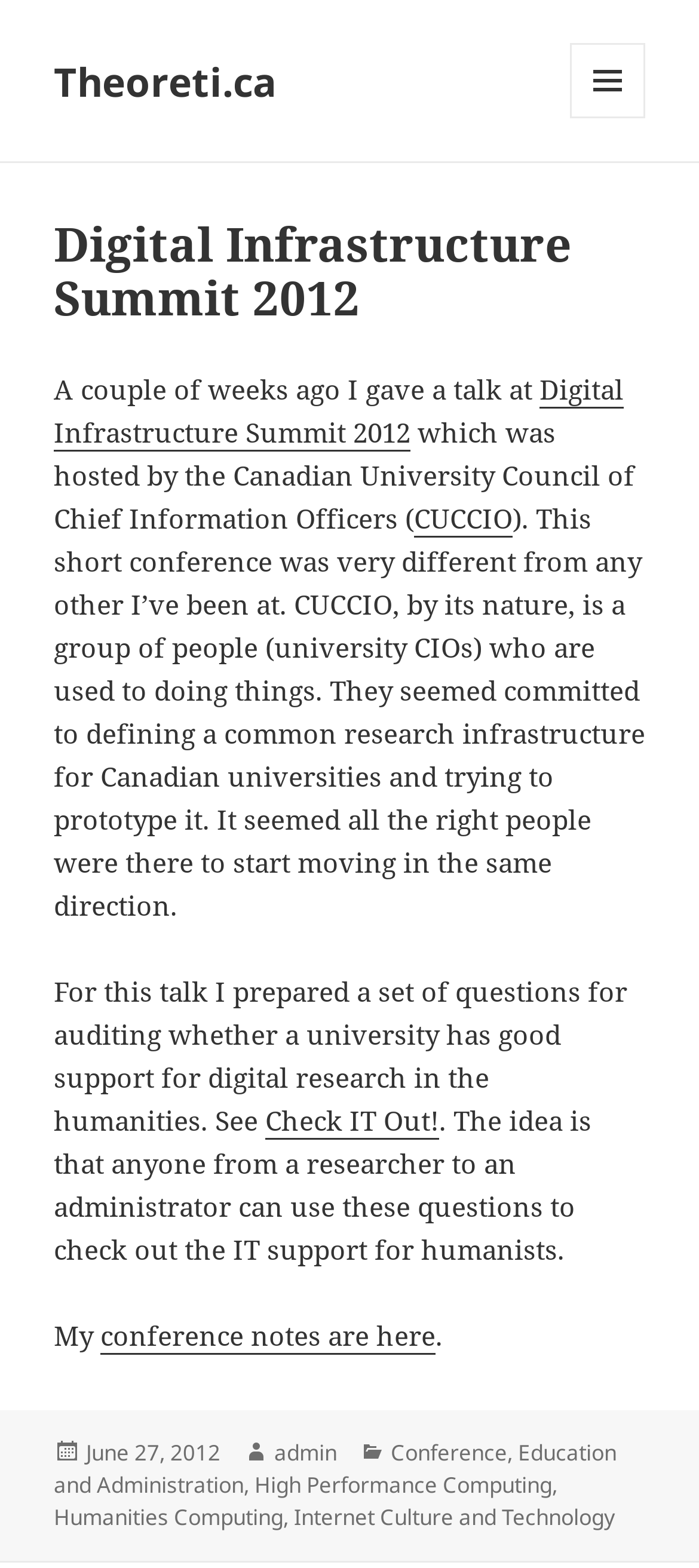Based on the provided description, "Conference", find the bounding box of the corresponding UI element in the screenshot.

[0.559, 0.916, 0.726, 0.937]